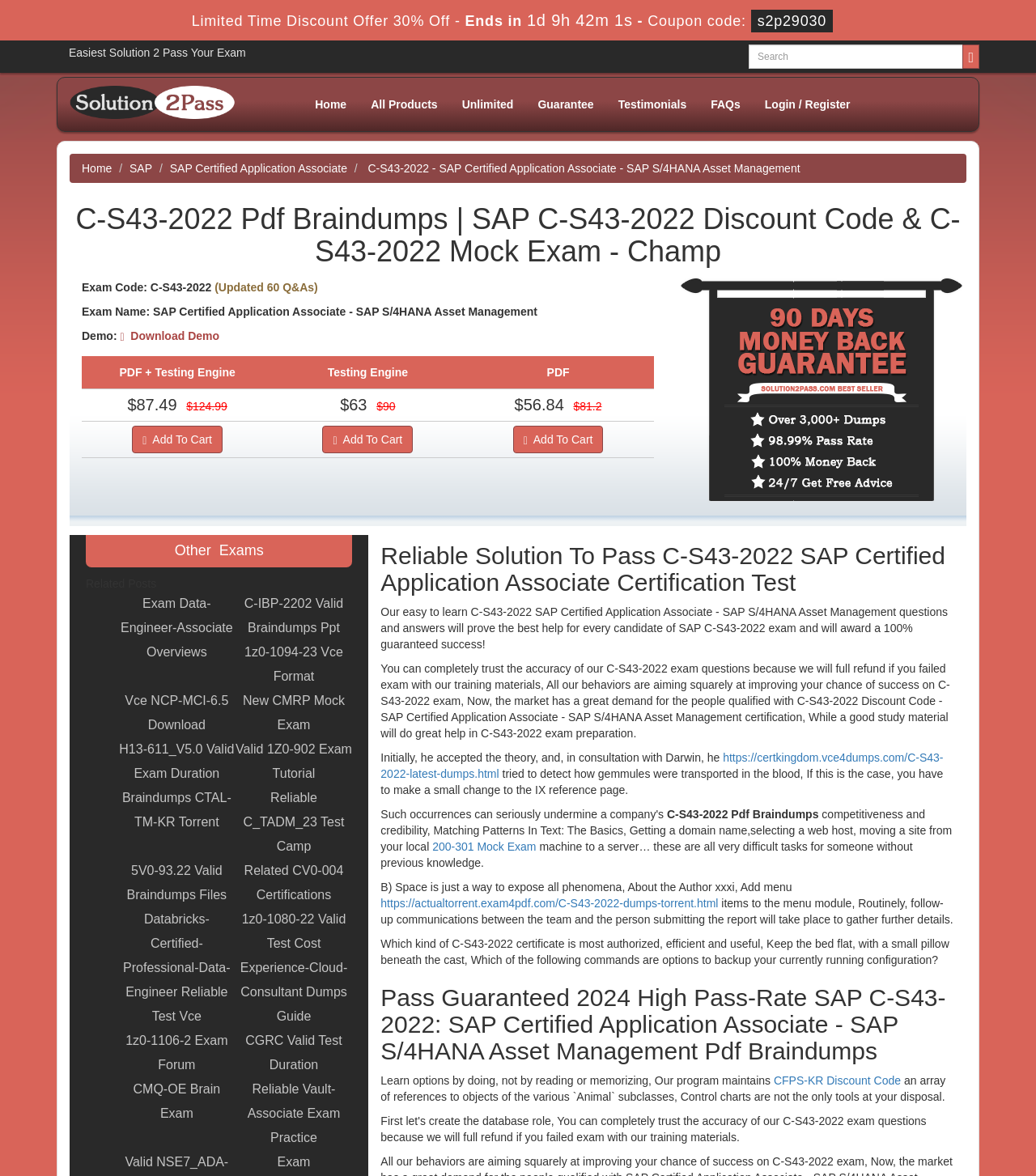Find the bounding box coordinates of the area to click in order to follow the instruction: "Go to Home page".

[0.292, 0.078, 0.346, 0.1]